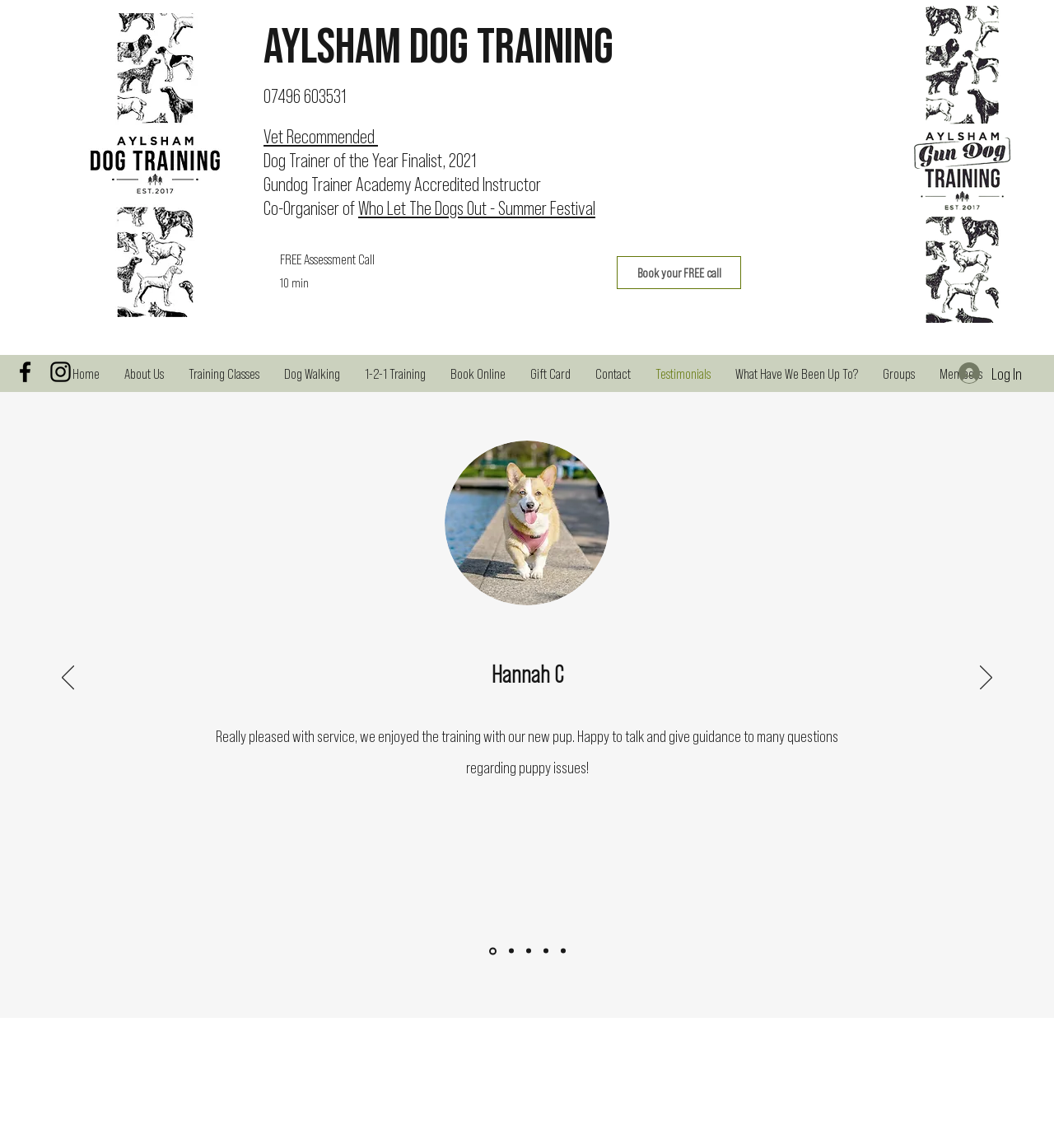Offer a comprehensive description of the webpage’s content and structure.

This webpage is about Aylsham Dog Training, a dog training service provider. At the top-left corner, there is a logo image, and next to it, the company name "AYLSHAM" and "Dog Training" are displayed prominently. Below the logo, there are several links, including a phone number, "Vet Recommended", and some awards and certifications the company has received.

On the top-right corner, there is a social bar with links to Facebook and Instagram. Below the social bar, there is a navigation menu with links to various pages, including "Home", "About Us", "Training Classes", "Dog Walking", and more.

In the middle of the page, there is a call-to-action section with a heading "FREE Assessment Call" and a button to "Book your FREE call". This section is surrounded by a testimonial section, which features a slideshow of customer reviews. The slideshow has navigation buttons to move to the previous or next review, and each review includes a photo, a heading with the customer's name, and a quote from the customer.

At the bottom of the page, there is a login button on the right side, and a region with a slideshow of images, possibly showcasing the company's services or happy customers.